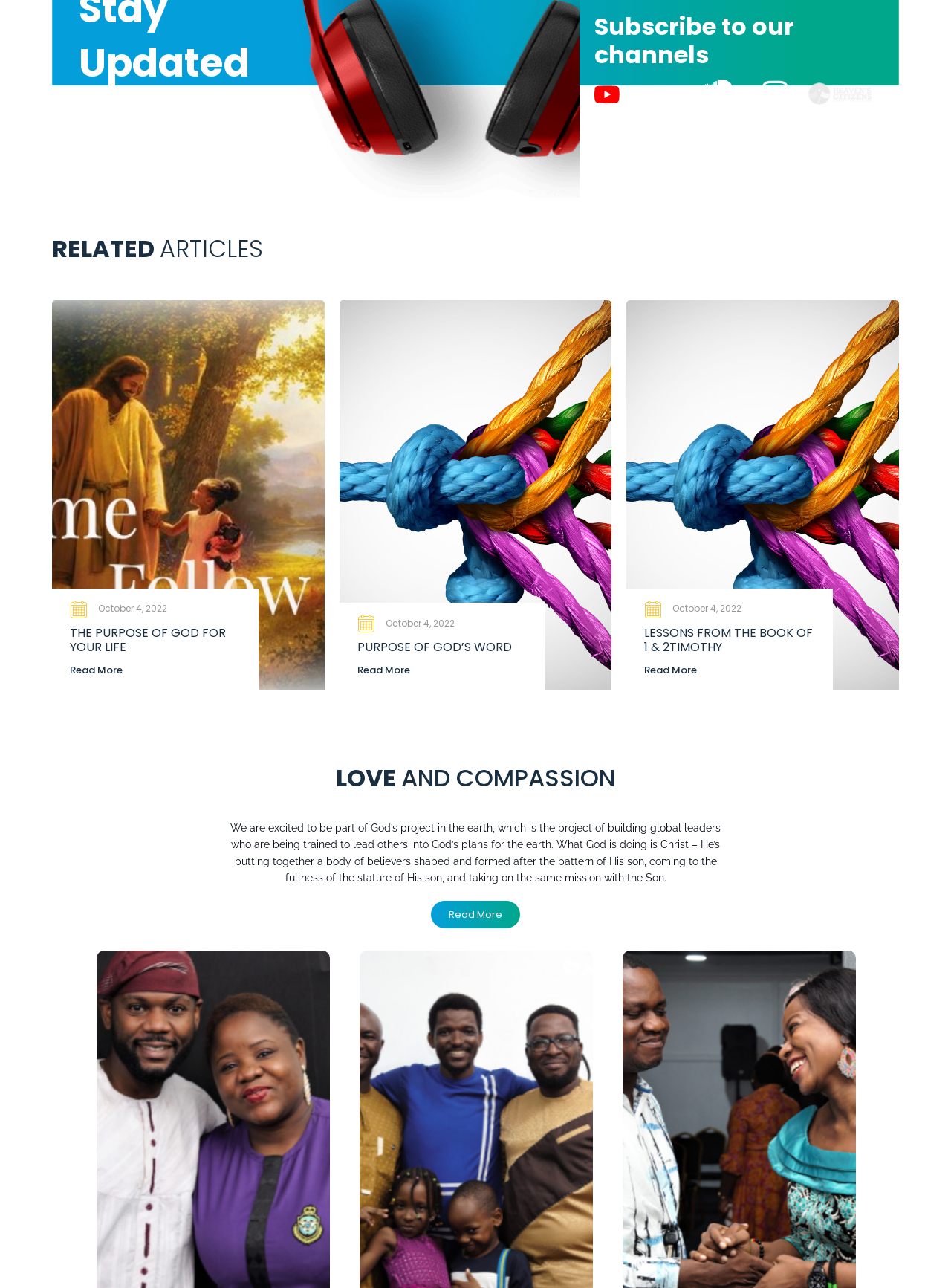Show the bounding box coordinates of the element that should be clicked to complete the task: "Read more about LOVE AND COMPASSION".

[0.453, 0.7, 0.547, 0.721]